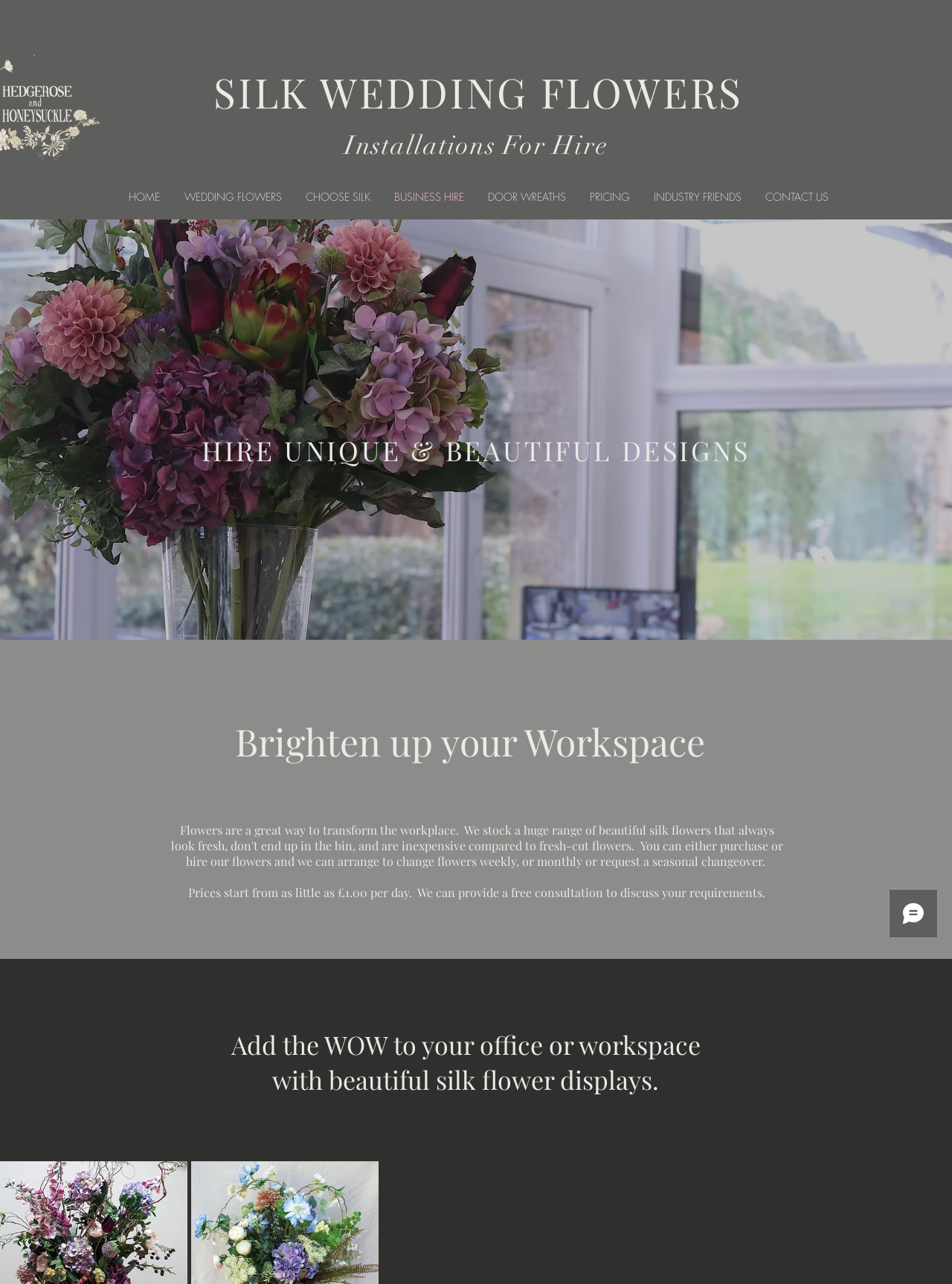Describe every aspect of the webpage in a detailed manner.

The webpage is about Hedgerose & Honeysuckle, a commercial flower service in Surrey. At the top, there is a heading that reads "SILK WEDDING FLOWERS" followed by another heading "Installations For Hire". Below these headings, there is a navigation menu with links to various pages, including "HOME", "WEDDING FLOWERS", "CHOOSE SILK", "BUSINESS HIRE", "DOOR WREATHS", "PRICING", "INDUSTRY FRIENDS", and "CONTACT US".

Further down, there is a heading that reads "HIRE UNIQUE & BEAUTIFUL DESIGNS". Below this, there is a section that discusses the flower hire service, with a paragraph of text explaining that customers can either purchase or hire flowers and arrange for them to be changed weekly, monthly, or seasonally. This section also mentions that prices start from as little as £1.00 per day and offers a free consultation to discuss requirements.

To the right of this section, there is a heading that reads "Brighten up your Workspace" followed by another heading that reads "Add the WOW to your office or workspace with beautiful silk flower displays." At the bottom right corner of the page, there is a Wix Chat iframe.

Overall, the webpage appears to be promoting Hedgerose & Honeysuckle's commercial flower services, including wedding flowers, door wreaths, and business hire, with a focus on adding a touch of elegance to workspaces and offices.